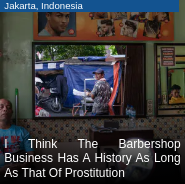Can you give a comprehensive explanation to the question given the content of the image?
What is the barber doing in the image?

The caption describes the scene as a barber at work, skillfully grooming a customer, which implies that the barber is engaged in the act of cutting or styling the customer's hair.